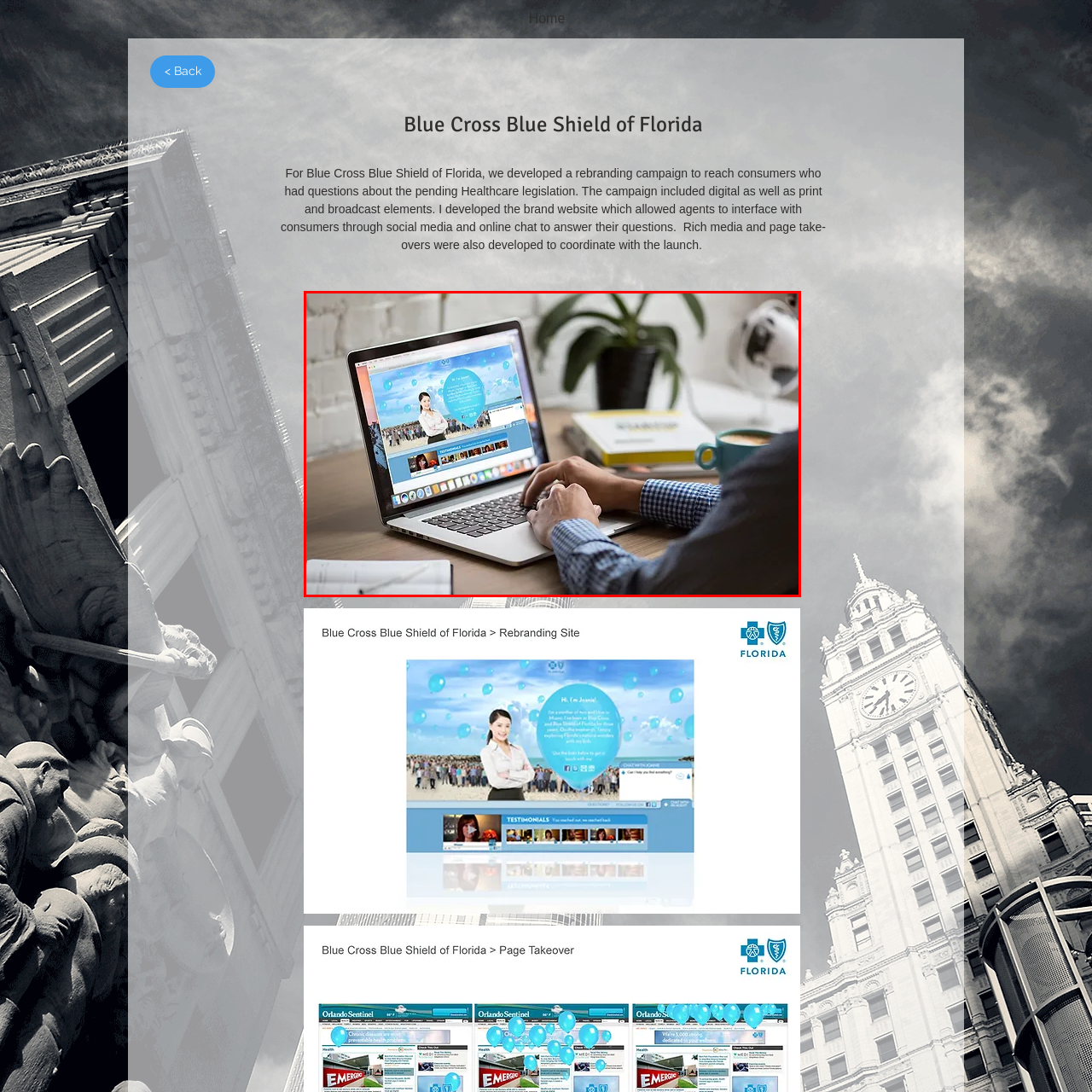What is on the table besides the laptop?
Focus on the part of the image marked with a red bounding box and deliver an in-depth answer grounded in the visual elements you observe.

The image shows a well-organized workspace, and on the table, besides the laptop, there are a notepad and a coffee cup, suggesting a comfortable yet productive environment.